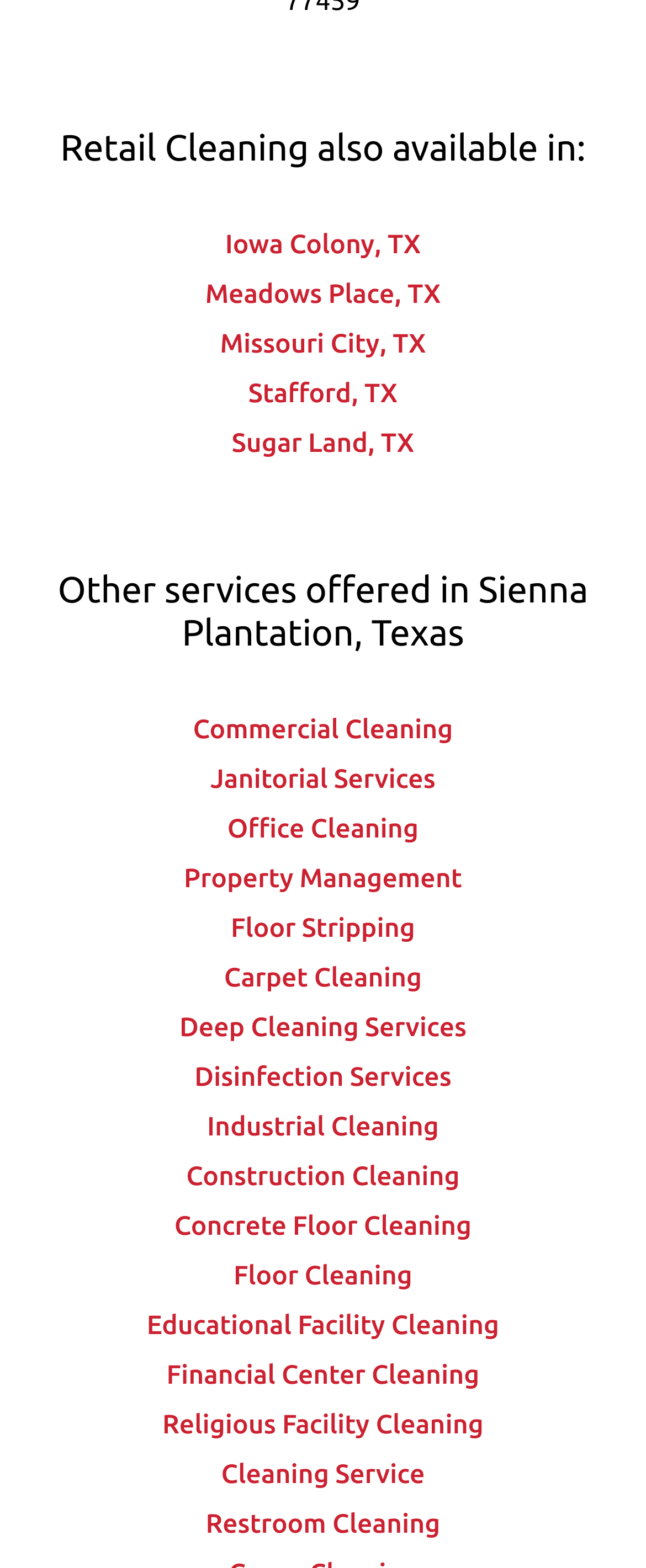Determine the bounding box coordinates of the element that should be clicked to execute the following command: "Check out Educational Facility Cleaning services".

[0.227, 0.836, 0.773, 0.855]